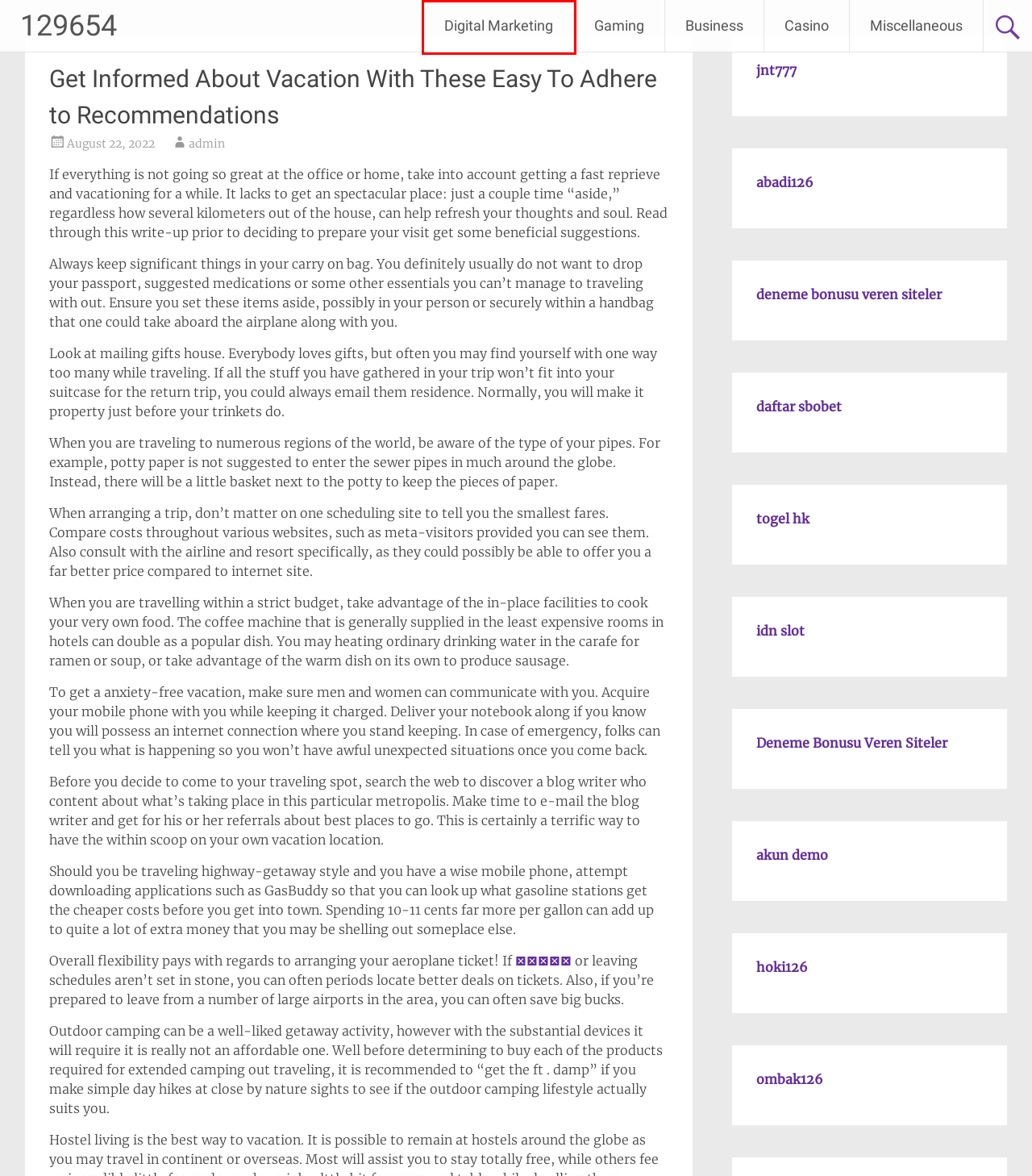Given a screenshot of a webpage with a red bounding box, please pick the webpage description that best fits the new webpage after clicking the element inside the bounding box. Here are the candidates:
A. Gaming – 129654
B. Digital Marketing – 129654
C. SBOBET88: Link Alternatif Situs Judi Bola & Daftar Agen SBOBET Mobile Indonesia
D. Deneme Bonusu Veren Siteler 2024 - Yeni Bonus Veren Siteler
E. Pengeluaran Togel Singapore, Togel Hongkong, Togel Sidney, Data Keluaran HK SGP SDY Hari Ini
F. TEKTOKBET : Dewa Raja Slot Online Indonesia Slot777 Pola Slot Gacor Hari Ini
G. 129654
H. Casino – 129654

B